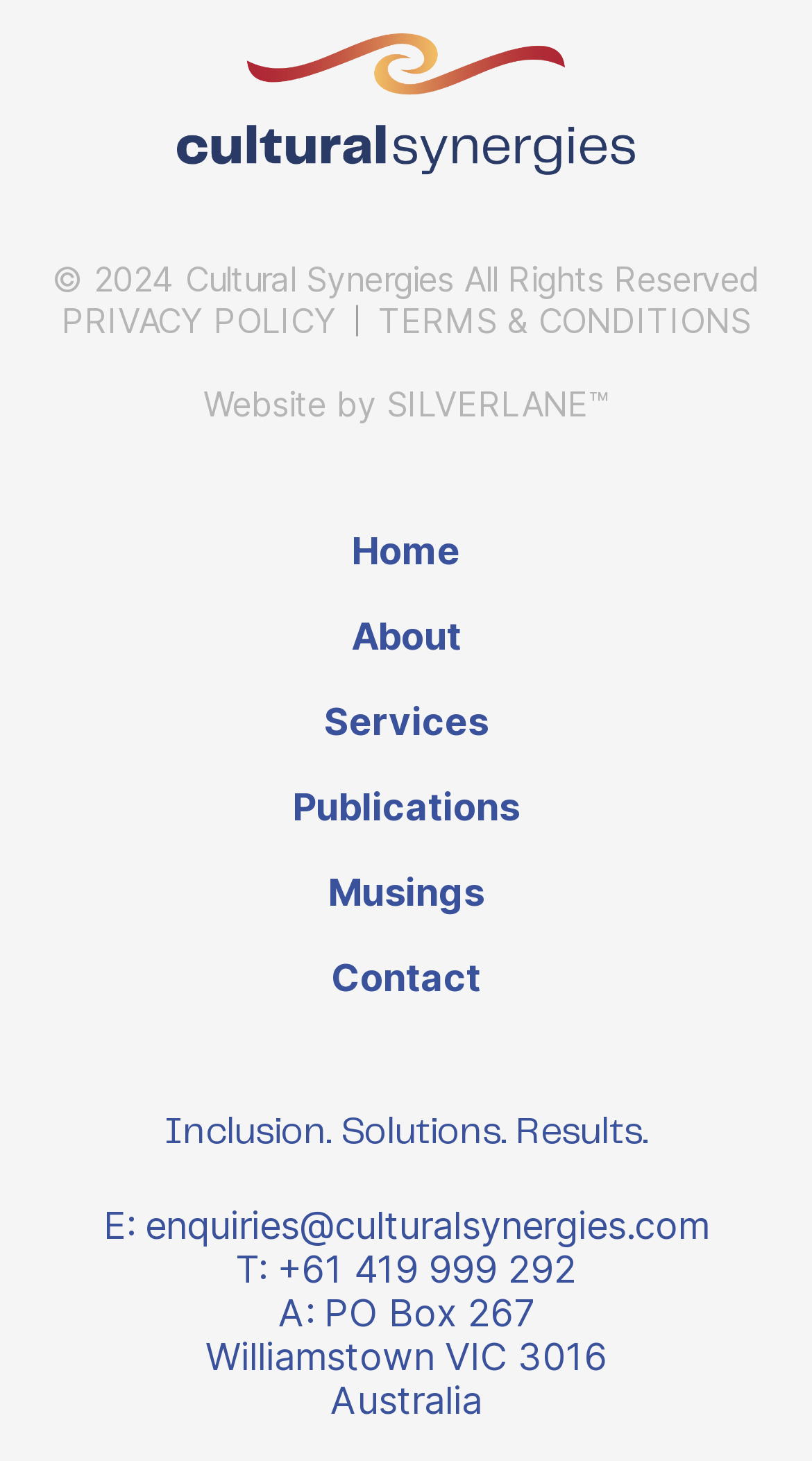Identify the bounding box coordinates of the section that should be clicked to achieve the task described: "View August 2018".

None